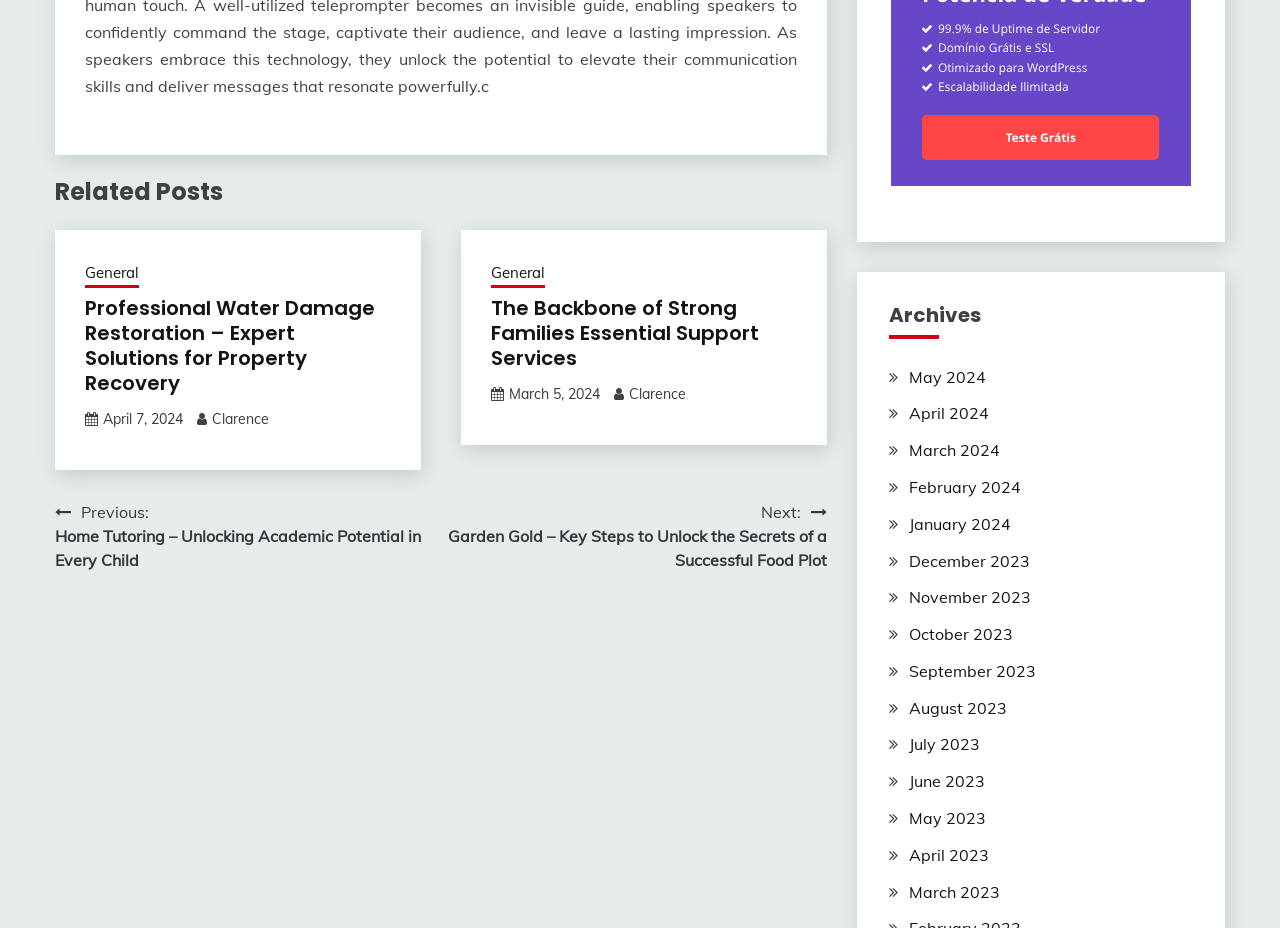What is the purpose of the 'Archives' section?
Can you provide an in-depth and detailed response to the question?

The 'Archives' section is identified by its heading element, which contains the text 'Archives'. This section contains a list of link elements with dates, such as 'May 2024', 'April 2024', and so on. The purpose of this section is to allow users to navigate to posts by date.